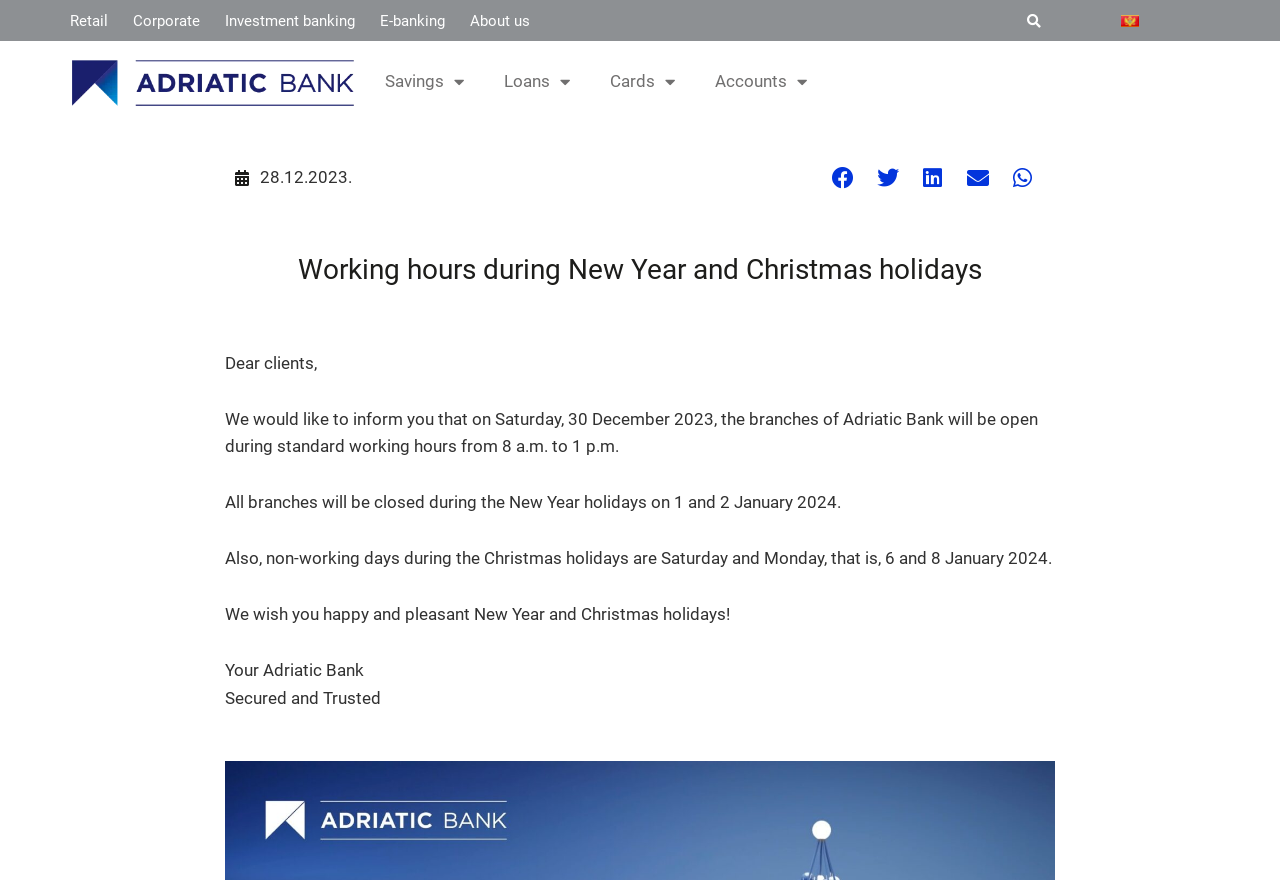Find the bounding box coordinates of the clickable region needed to perform the following instruction: "Explore Savings options". The coordinates should be provided as four float numbers between 0 and 1, i.e., [left, top, right, bottom].

[0.286, 0.067, 0.378, 0.12]